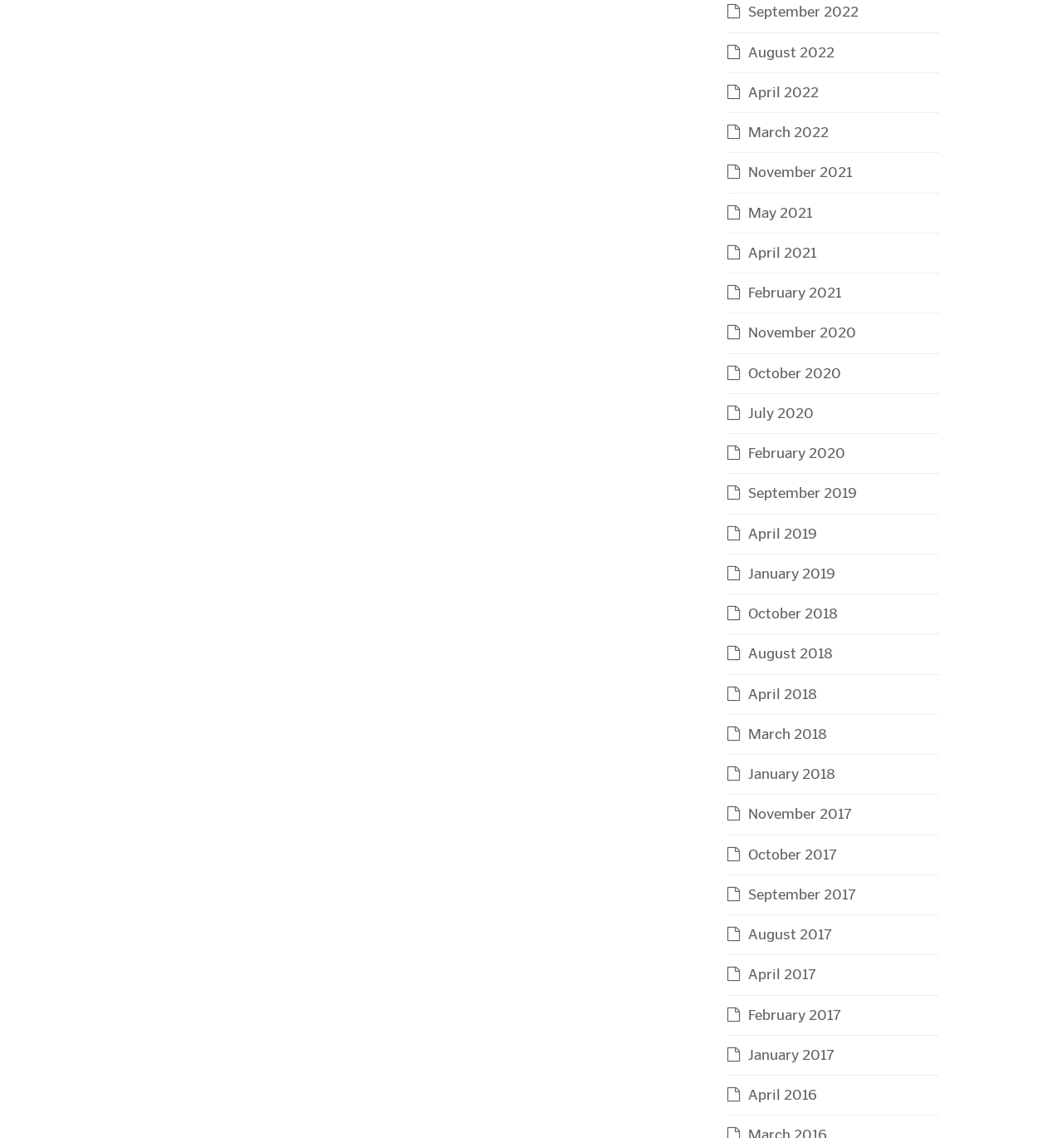What is the most recent month listed?
Please provide a comprehensive answer based on the contents of the image.

By examining the list of links, I found that the most recent month listed is September 2022, which is the first link in the list.